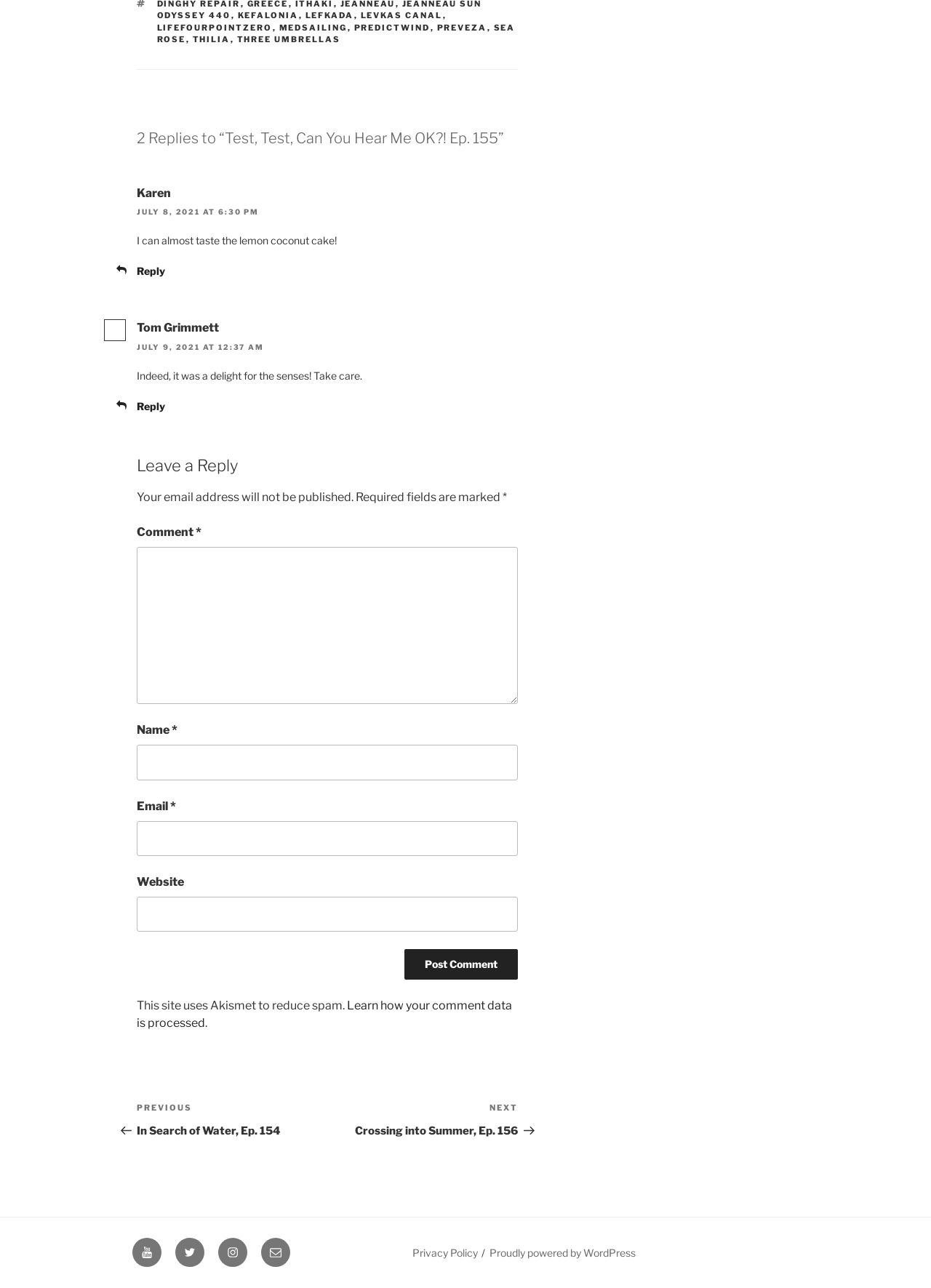Please mark the clickable region by giving the bounding box coordinates needed to complete this instruction: "Type a comment in the comment box".

[0.147, 0.425, 0.556, 0.547]